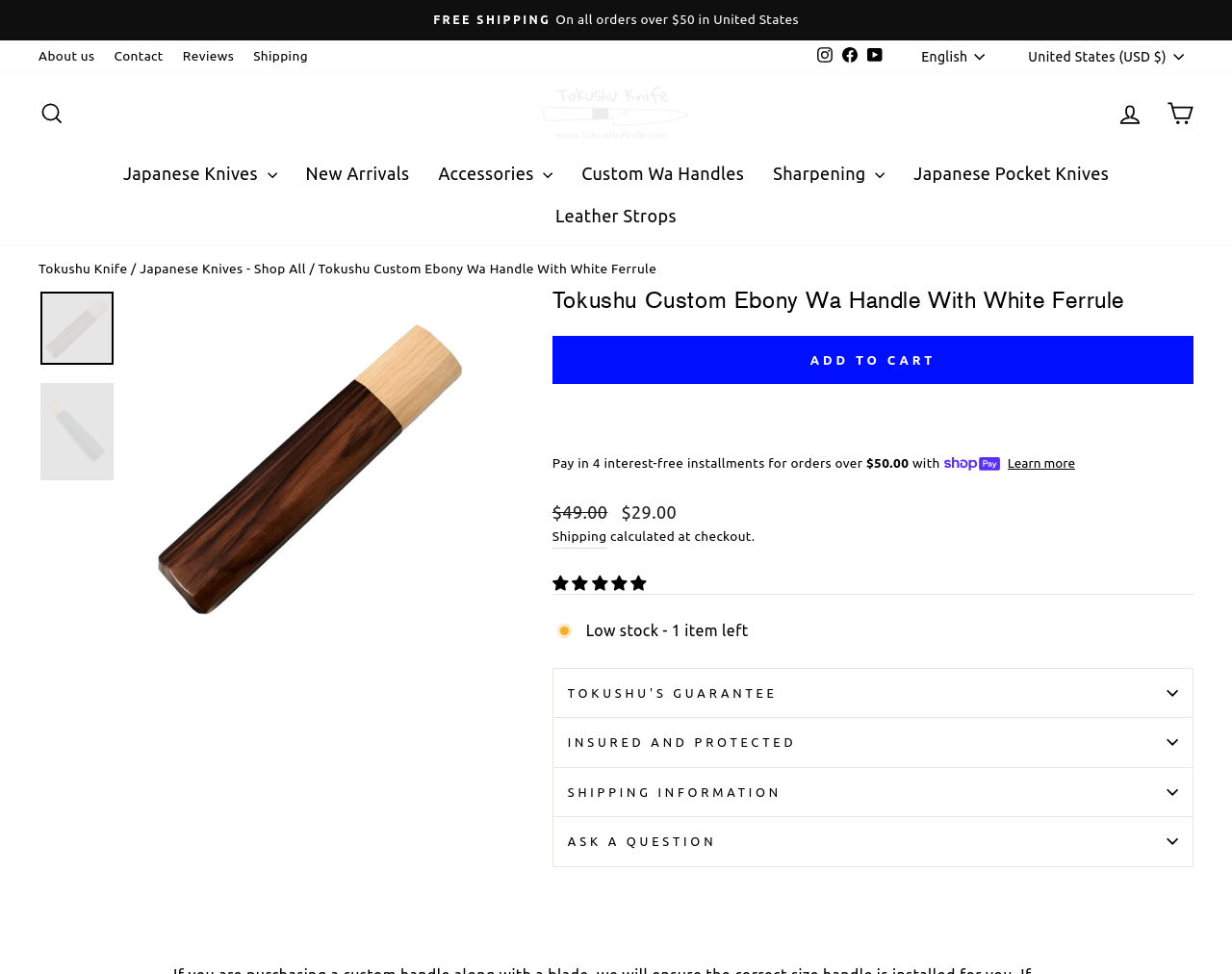Find the bounding box coordinates of the element you need to click on to perform this action: 'Ask a question'. The coordinates should be represented by four float values between 0 and 1, in the format [left, top, right, bottom].

[0.448, 0.839, 0.969, 0.889]